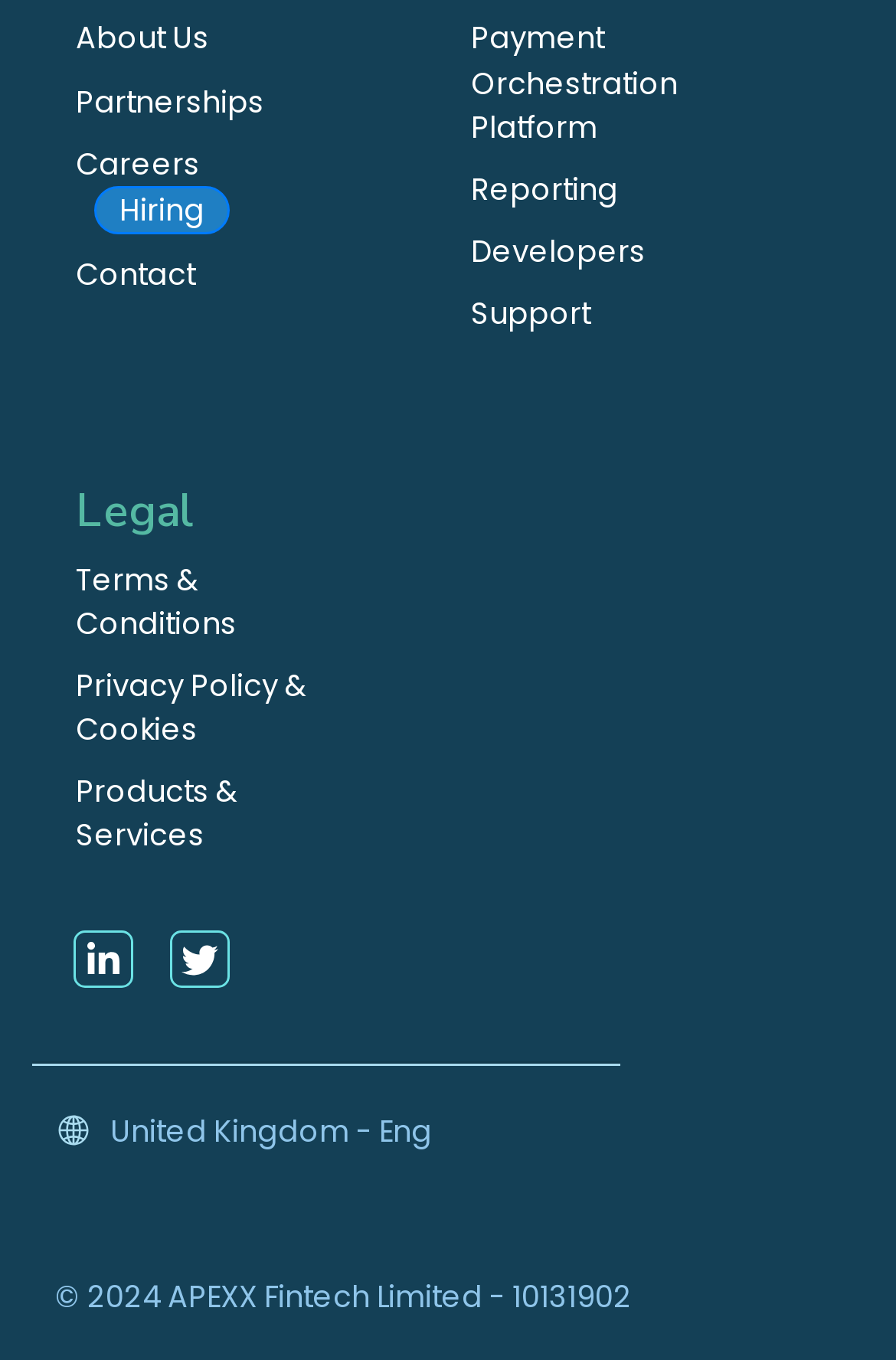Highlight the bounding box coordinates of the element you need to click to perform the following instruction: "Read Terms & Conditions."

[0.085, 0.41, 0.364, 0.475]